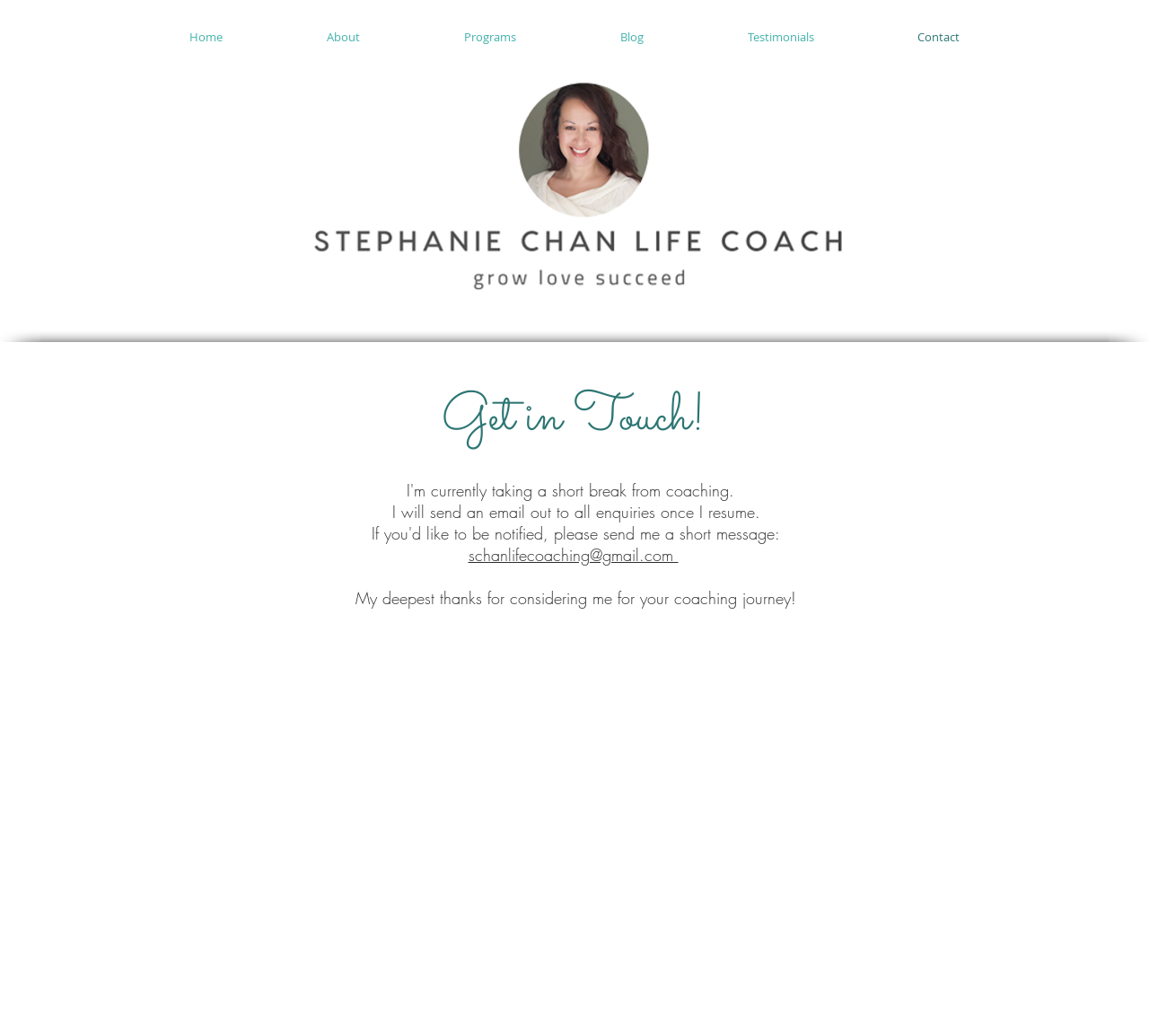Based on the visual content of the image, answer the question thoroughly: What is the profession of Stephanie Chan?

Based on the webpage, the title 'Sydney Life Coach' and the context of the webpage, it can be inferred that Stephanie Chan is a life coach.